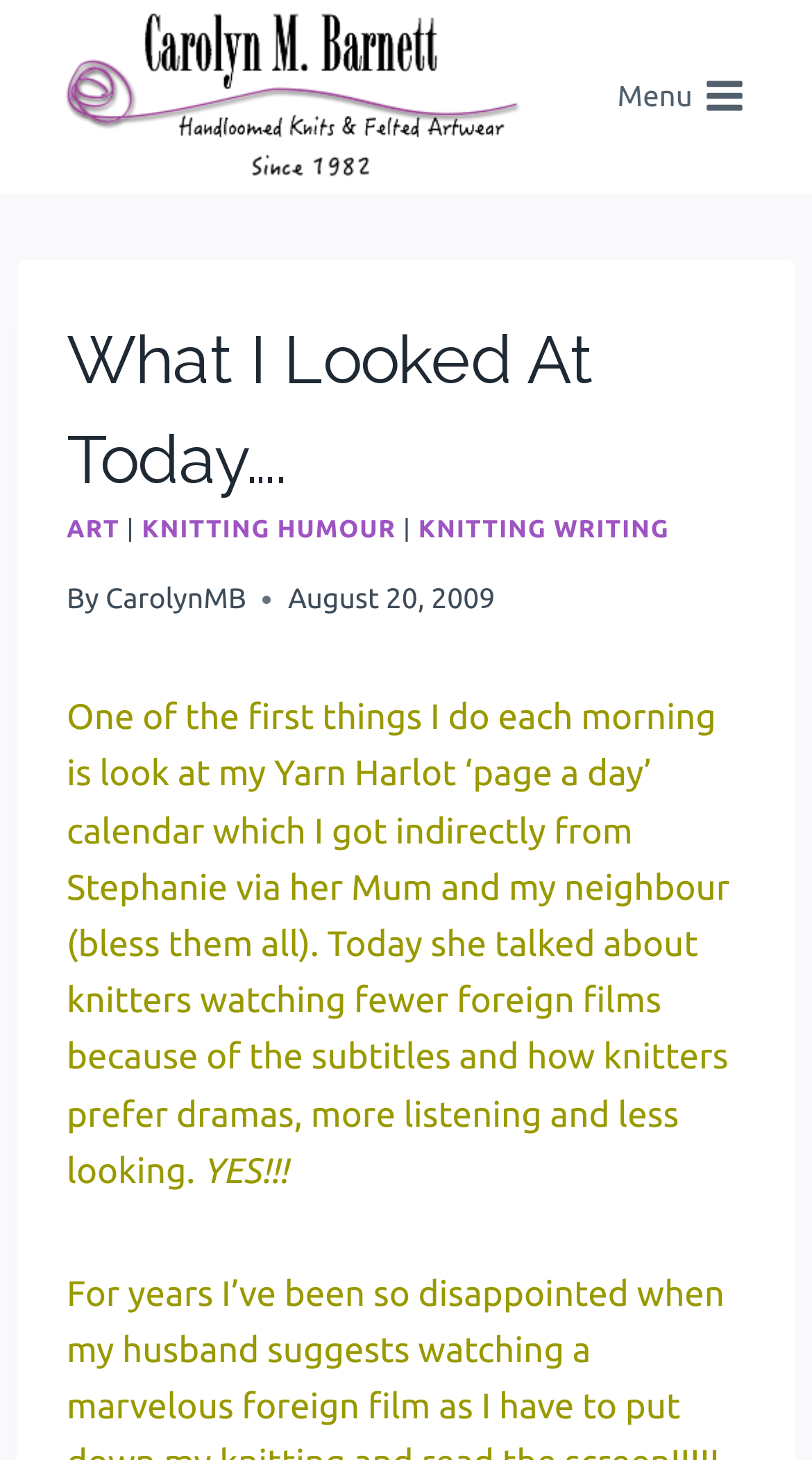Answer briefly with one word or phrase:
How many links are in the header section?

3